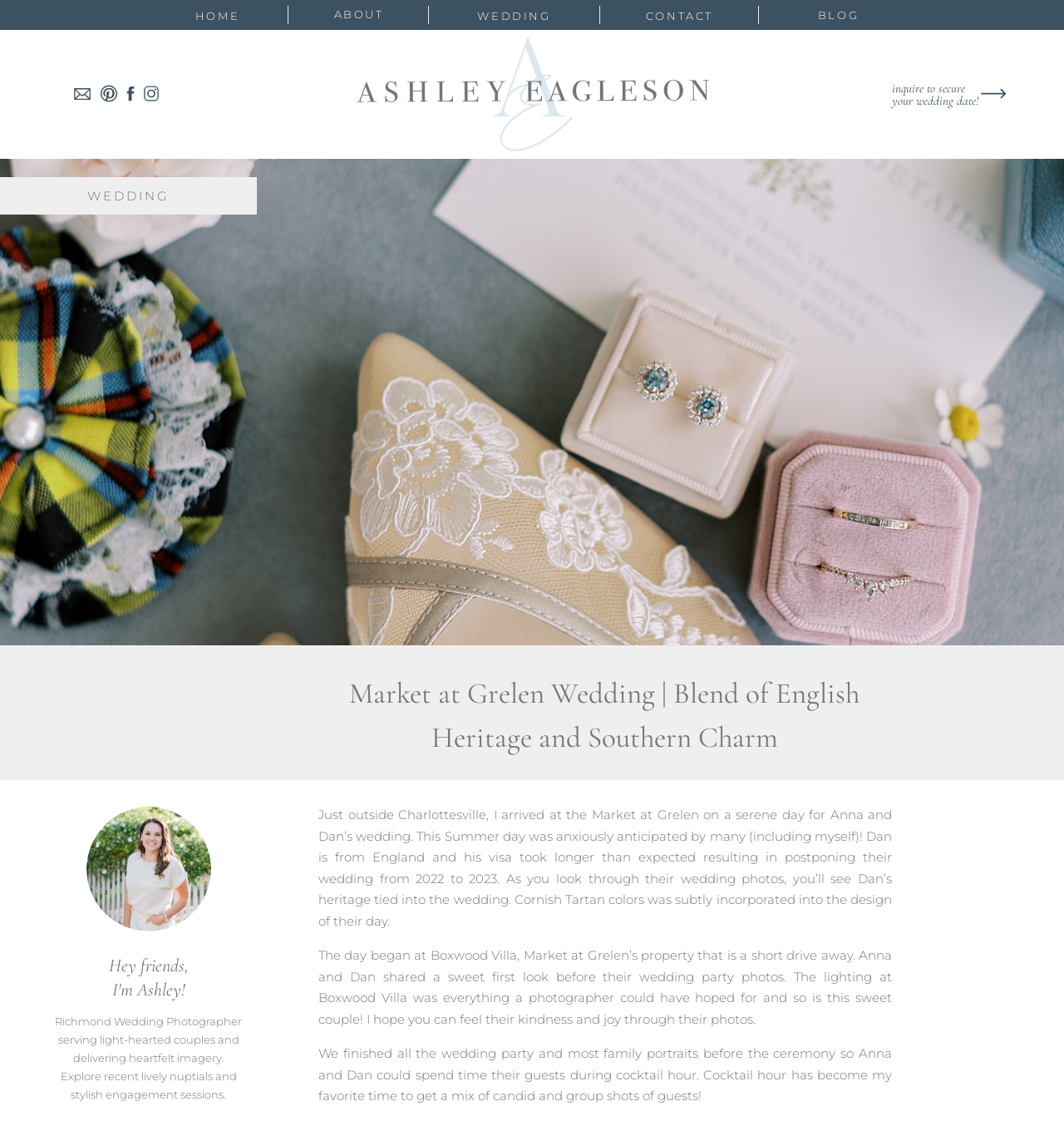Please find the bounding box coordinates of the clickable region needed to complete the following instruction: "Inquire to secure your wedding date". The bounding box coordinates must consist of four float numbers between 0 and 1, i.e., [left, top, right, bottom].

[0.838, 0.073, 0.923, 0.097]